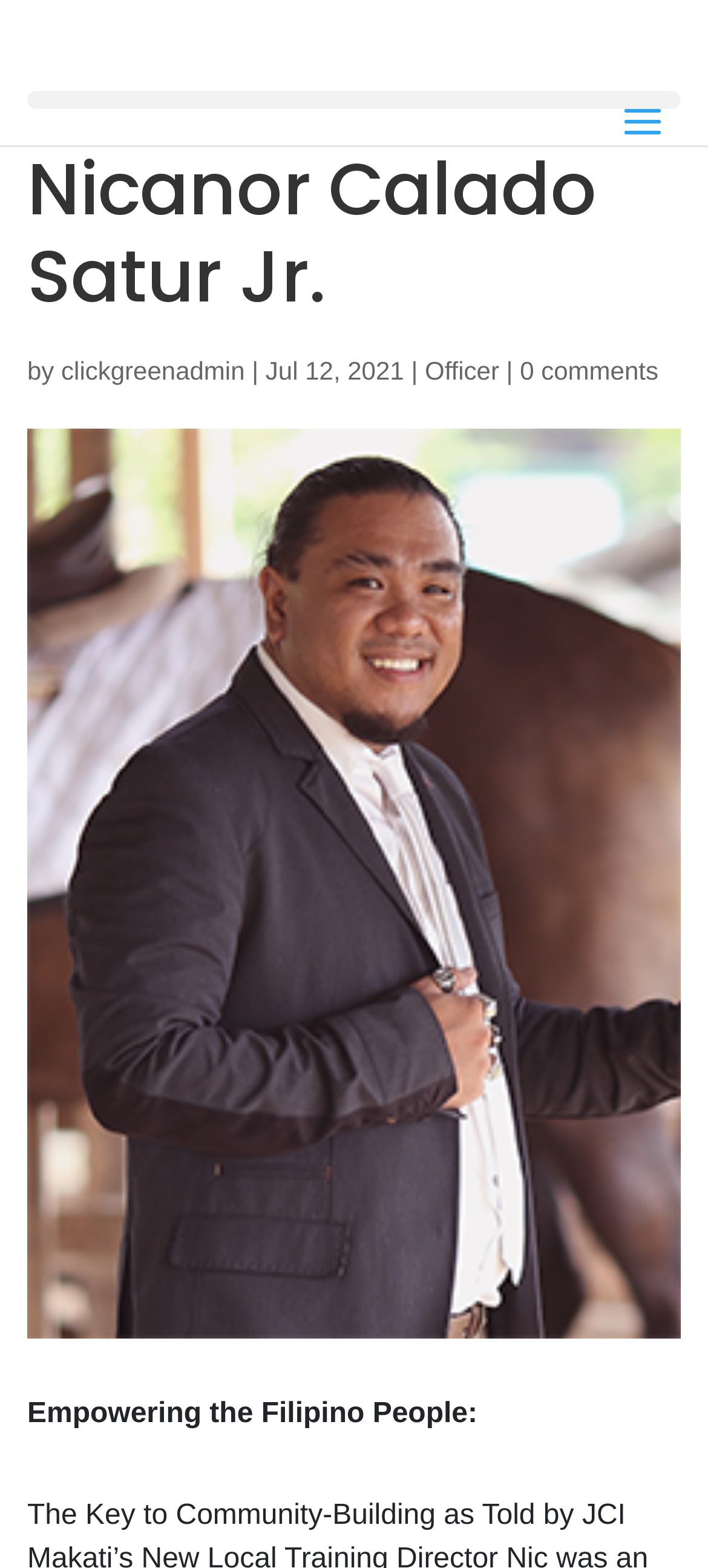What is the date of the article?
Using the information presented in the image, please offer a detailed response to the question.

The date of the article is obtained from the StaticText element that reads 'Jul 12, 2021', which is located below the heading element.